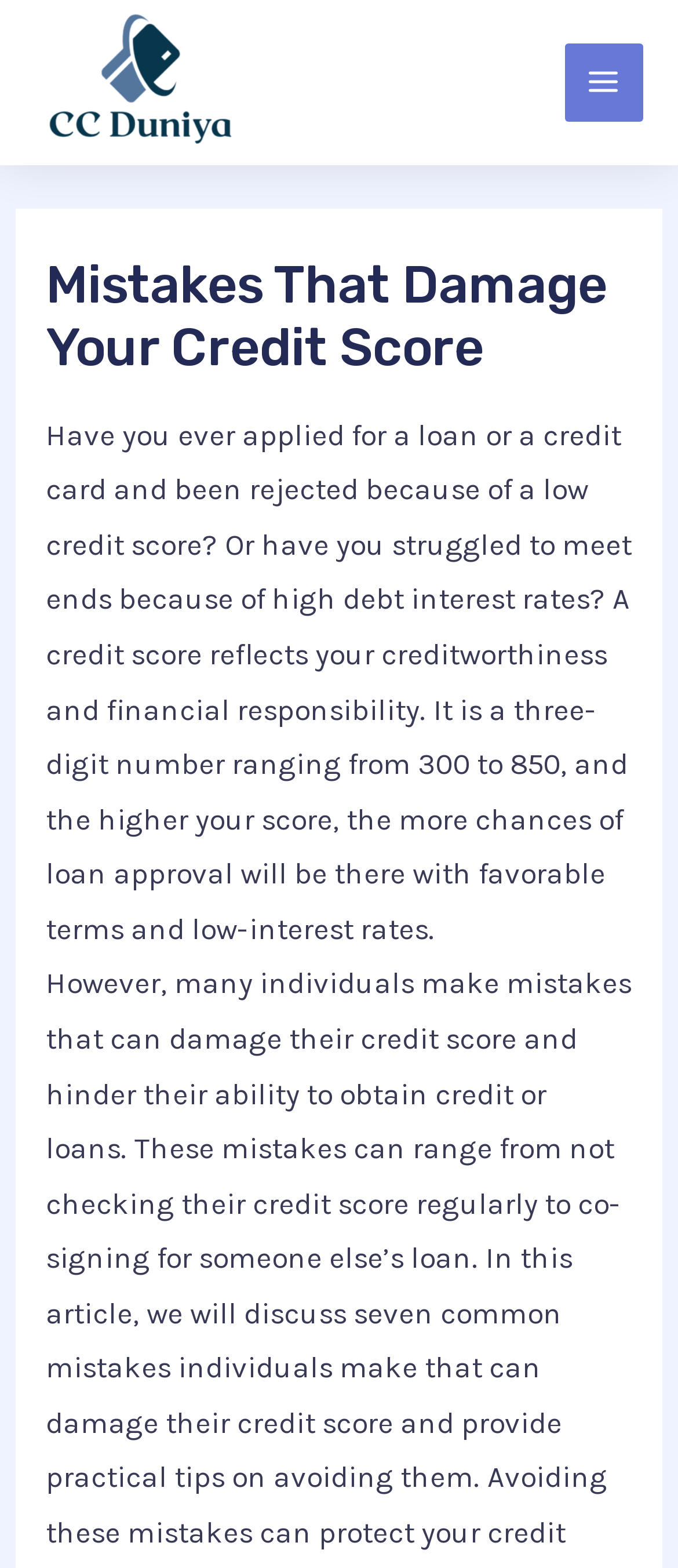Create an elaborate caption that covers all aspects of the webpage.

The webpage is about credit scores and their impact on loan approvals. At the top left corner, there is a logo image of "cc duniya" with a cropped version of the logo linked beside it. On the top right corner, there is a "MAIN MENU" button. 

Below the logo, there is a heading that reads "Mistakes That Damage Your Credit Score". Underneath the heading, there is a paragraph of text that explains what a credit score is, its range, and its significance in determining loan approvals and interest rates. The text also mentions the consequences of having a low credit score, such as loan rejection and high debt interest rates.

To the left of the paragraph, there is a "Post navigation" text, which seems to be a section title or a link to navigate to other related posts.